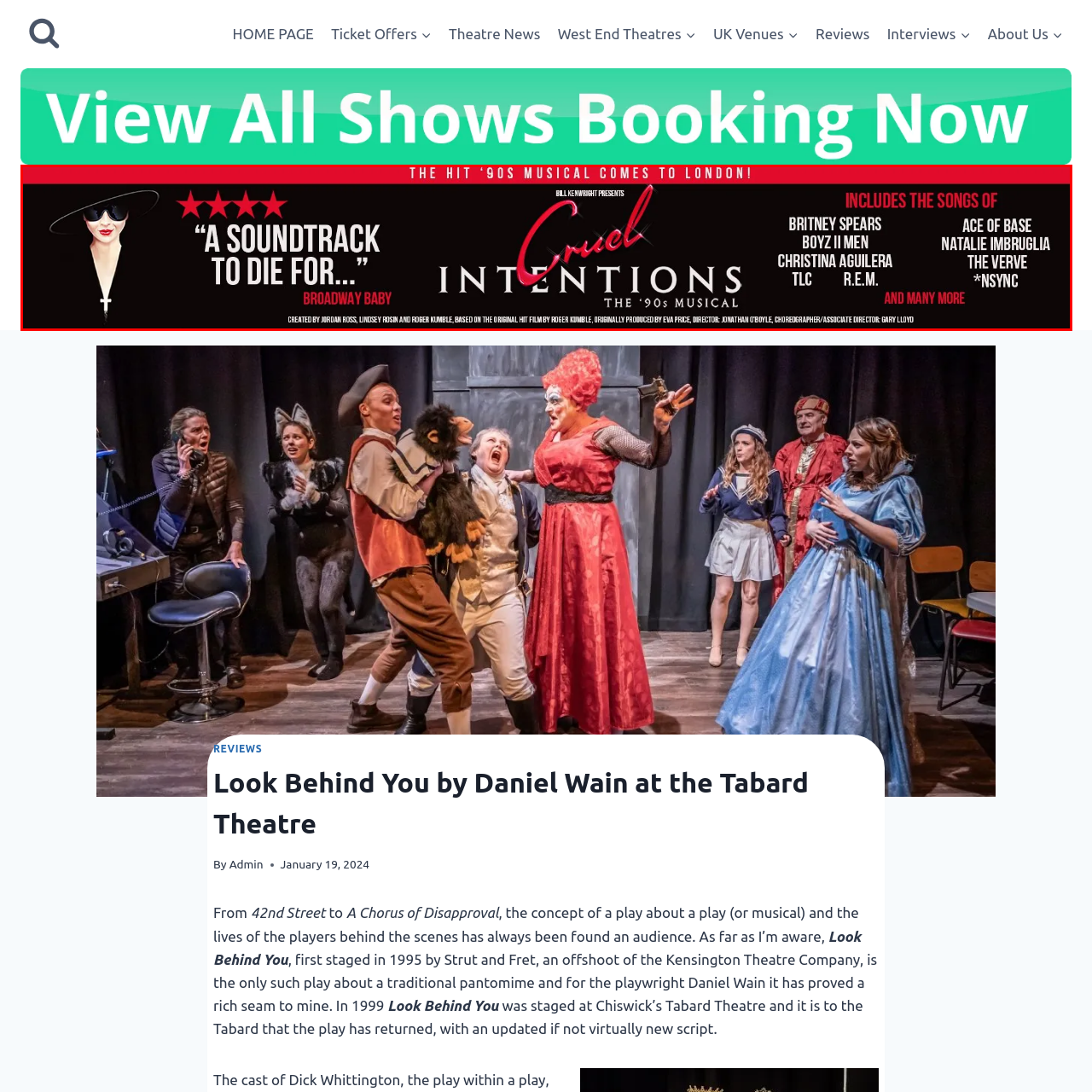Please look at the highlighted area within the red border and provide the answer to this question using just one word or phrase: 
What is the era that the musical is centered on?

The '90s